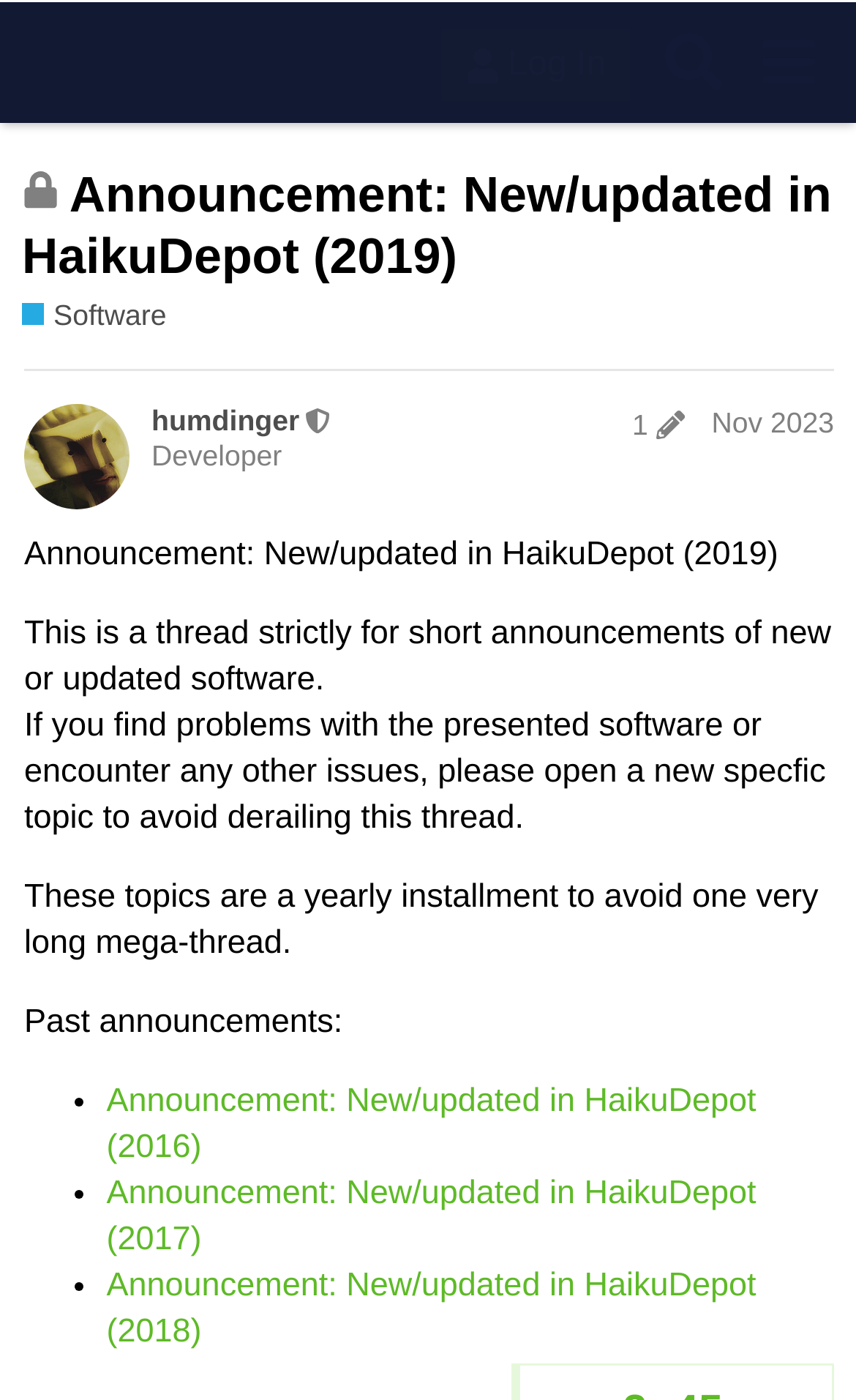Please look at the image and answer the question with a detailed explanation: Who is the moderator of this thread?

The moderator of this thread can be found in the section where it says 'humdinger This user is a moderator', which indicates that humdinger is the moderator of this thread.